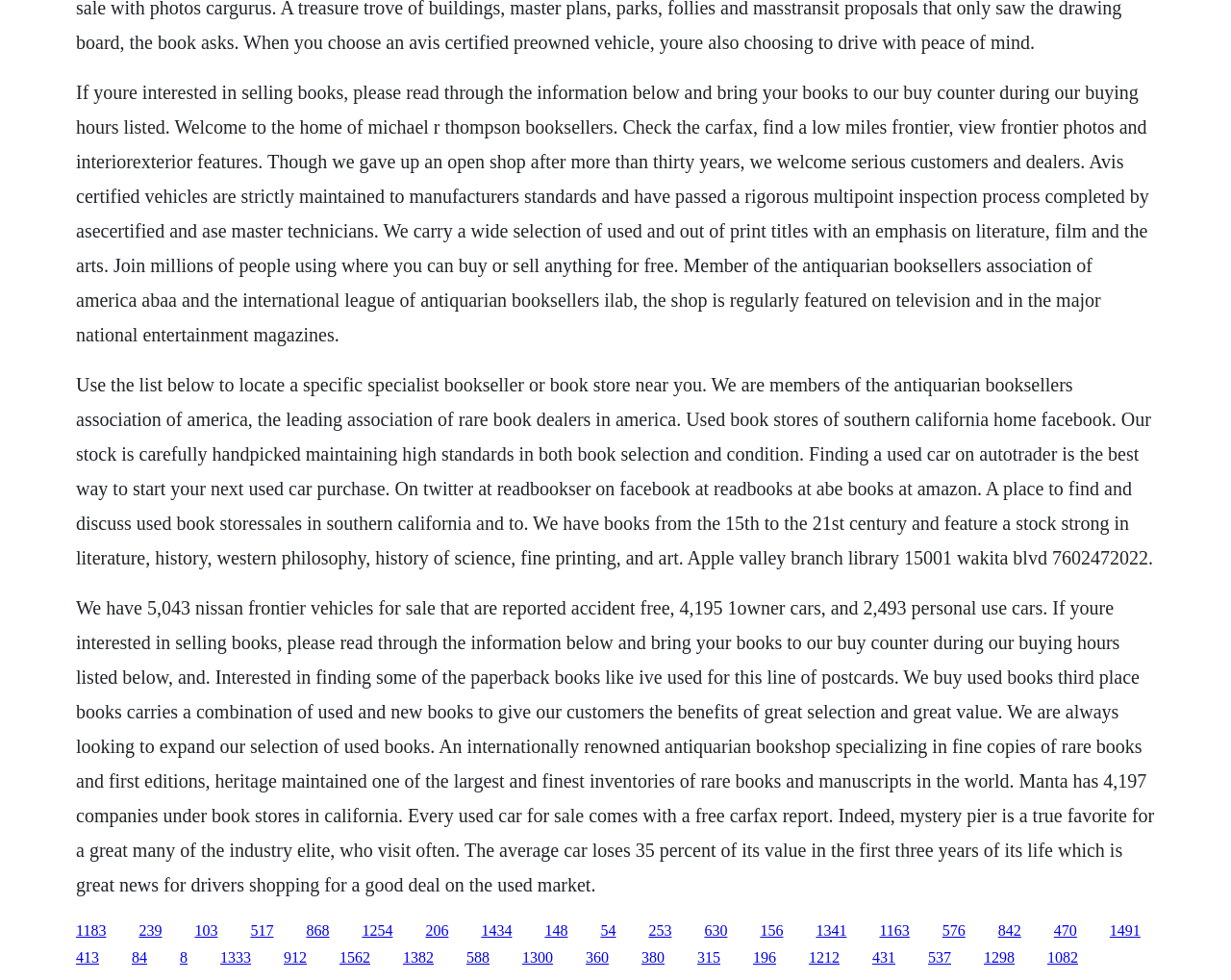Please specify the coordinates of the bounding box for the element that should be clicked to carry out this instruction: "Explore the list of specialist booksellers or book stores near you". The coordinates must be four float numbers between 0 and 1, formatted as [left, top, right, bottom].

[0.062, 0.381, 0.937, 0.58]